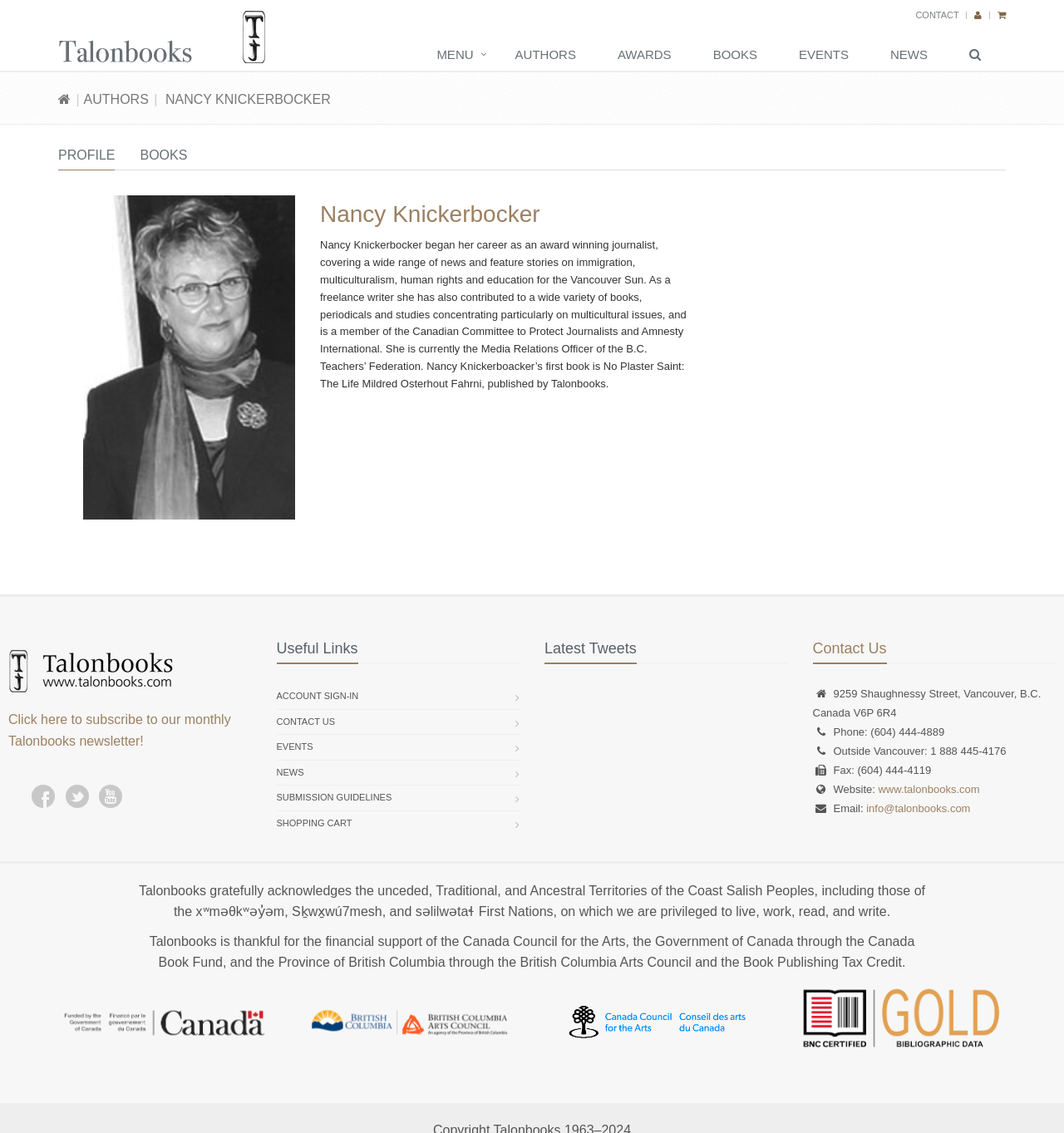What is the author's profession?
Answer the question in a detailed and comprehensive manner.

The author's profession can be determined by reading the bio section, which states that Nancy Knickerbocker began her career as an award-winning journalist.